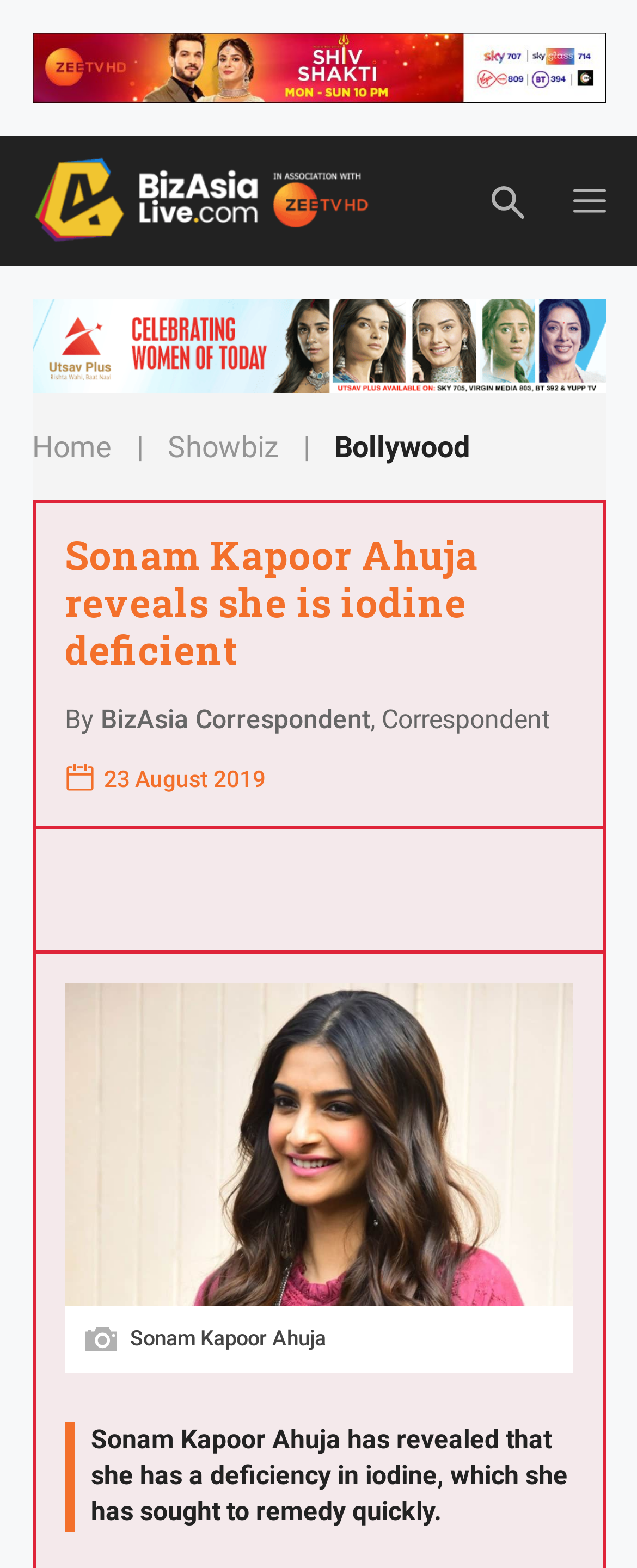Extract the bounding box coordinates of the UI element described: "Menu". Provide the coordinates in the format [left, top, right, bottom] with values ranging from 0 to 1.

[0.873, 0.097, 0.976, 0.16]